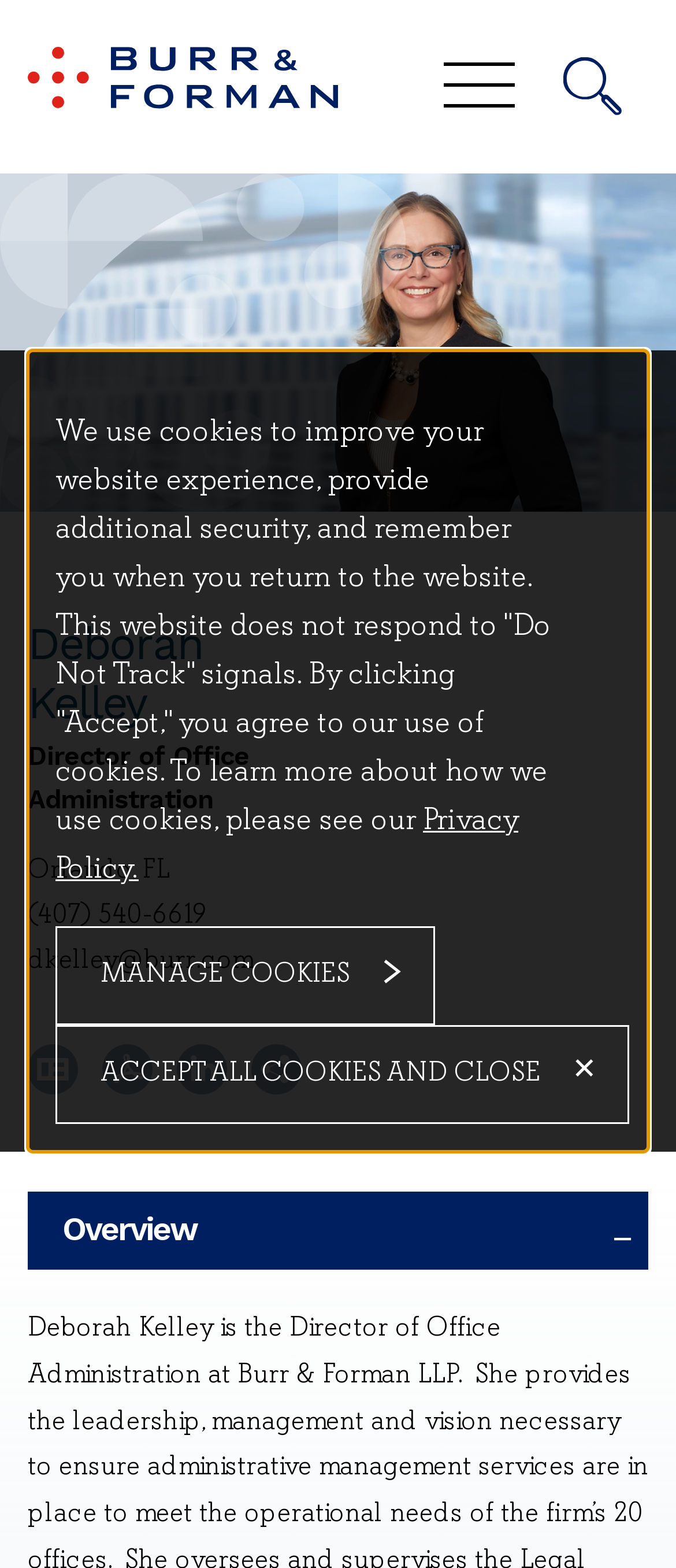Determine the bounding box coordinates of the clickable region to carry out the instruction: "Click the menu button".

[0.646, 0.035, 0.772, 0.077]